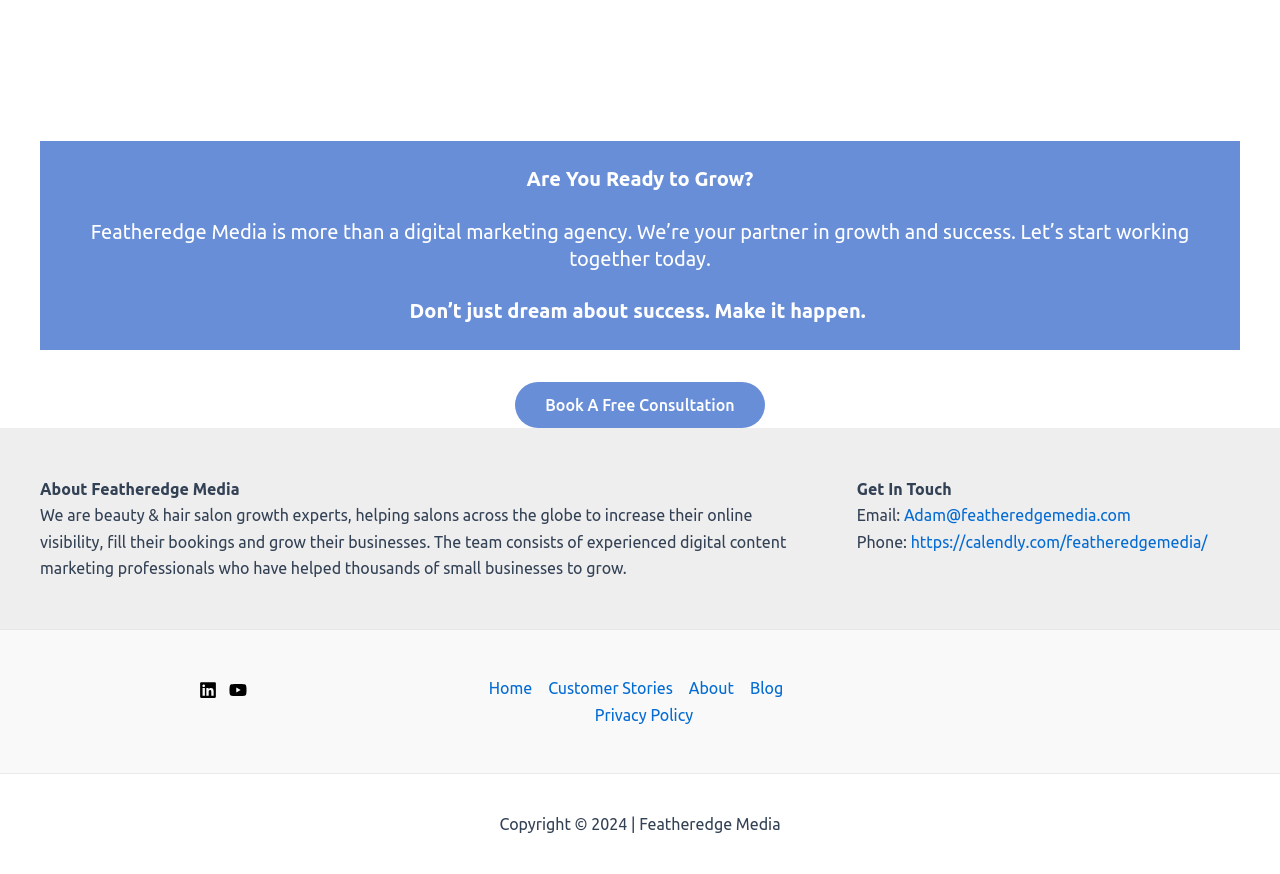Given the element description Book A Free Consultation, specify the bounding box coordinates of the corresponding UI element in the format (top-left x, top-left y, bottom-right x, bottom-right y). All values must be between 0 and 1.

[0.403, 0.437, 0.597, 0.489]